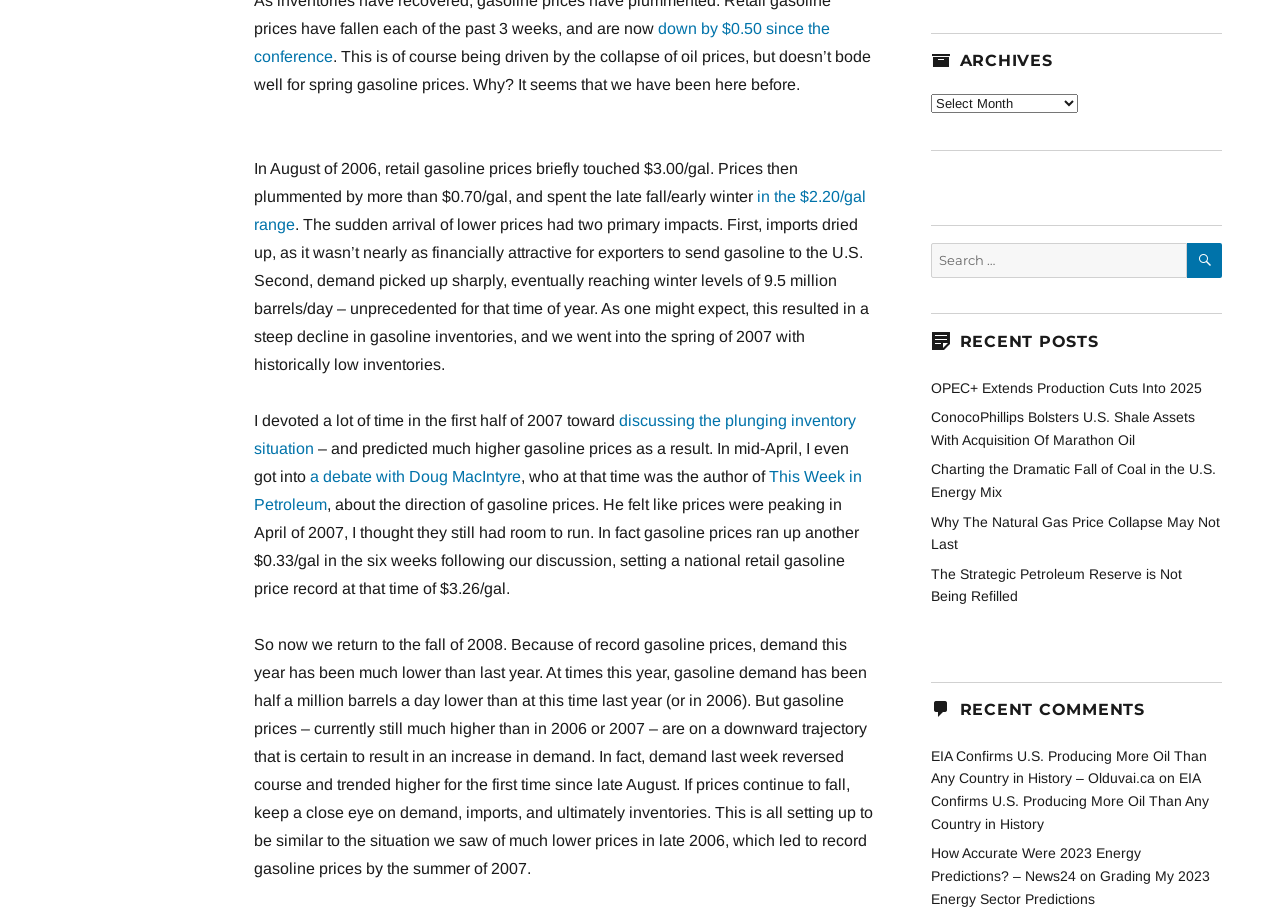Please find the bounding box coordinates of the element that you should click to achieve the following instruction: "Read the September 16, 2014 Minutes". The coordinates should be presented as four float numbers between 0 and 1: [left, top, right, bottom].

None